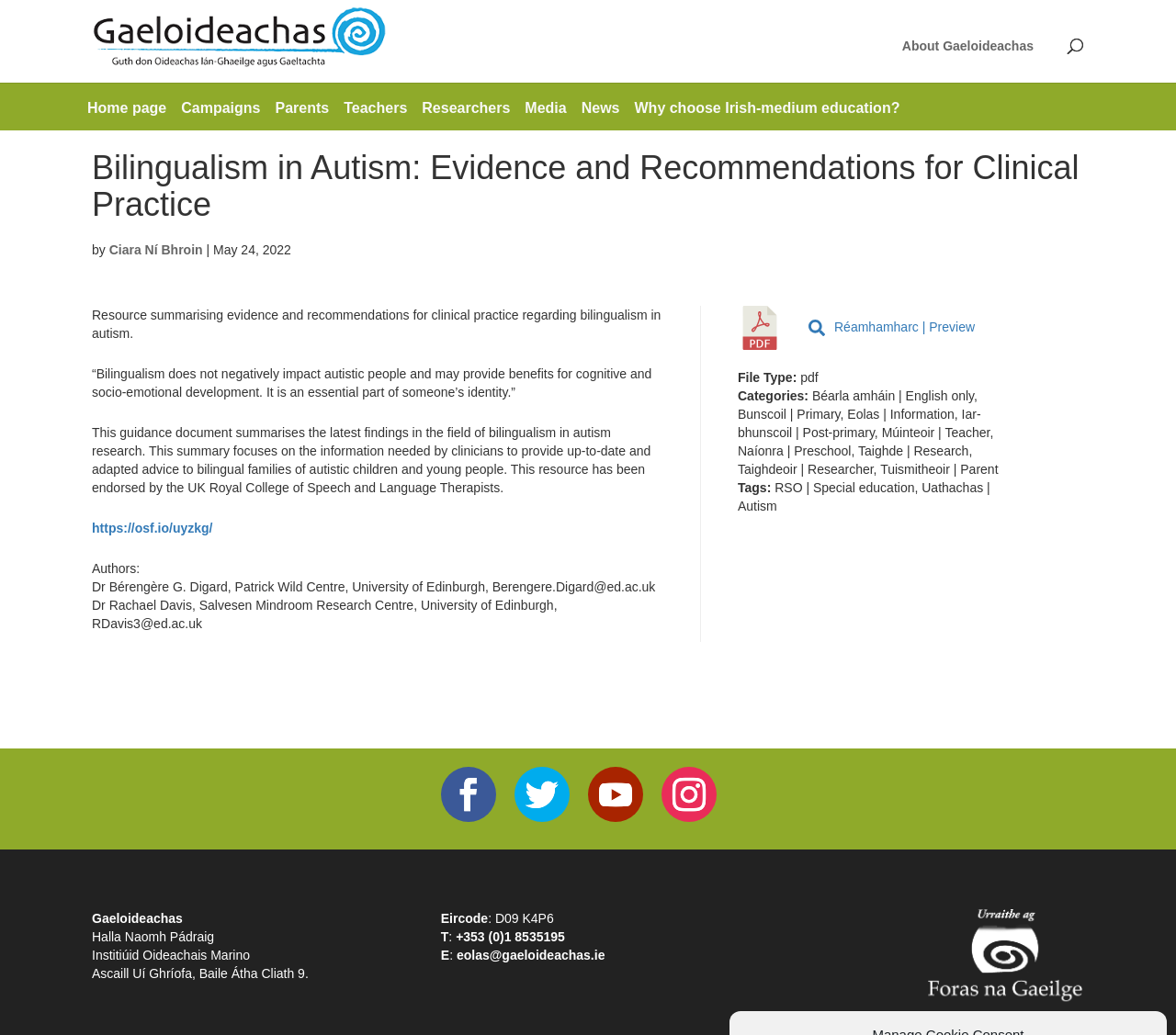Provide an in-depth caption for the elements present on the webpage.

This webpage is about bilingualism in autism, specifically providing evidence and recommendations for clinical practice. At the top left corner, there is a logo of Gaeloideachas, an Irish-medium education organization. Below the logo, there is a search bar and a link to the "About Gaeloideachas" page. 

On the top right corner, there are several links to different sections of the website, including the home page, campaigns, parents, teachers, researchers, media, and news. 

The main content of the webpage is an article about bilingualism in autism, with a heading that matches the title of the webpage. The article is written by Ciara Ní Bhroin and was published on May 24, 2022. The article summarizes the latest findings in the field of bilingualism in autism research, providing guidance for clinicians to advise bilingual families of autistic children and young people. 

The article includes several paragraphs of text, as well as a quote about the benefits of bilingualism for autistic people. There is also a link to a resource document, which is available as a PDF file. The document is categorized under several topics, including special education, autism, and research. 

At the bottom of the webpage, there are several links to social media platforms, as well as contact information for Gaeloideachas, including an address, email, and phone number. There is also a logo of Foras ná Gaelige, an organization that promotes the Irish language.